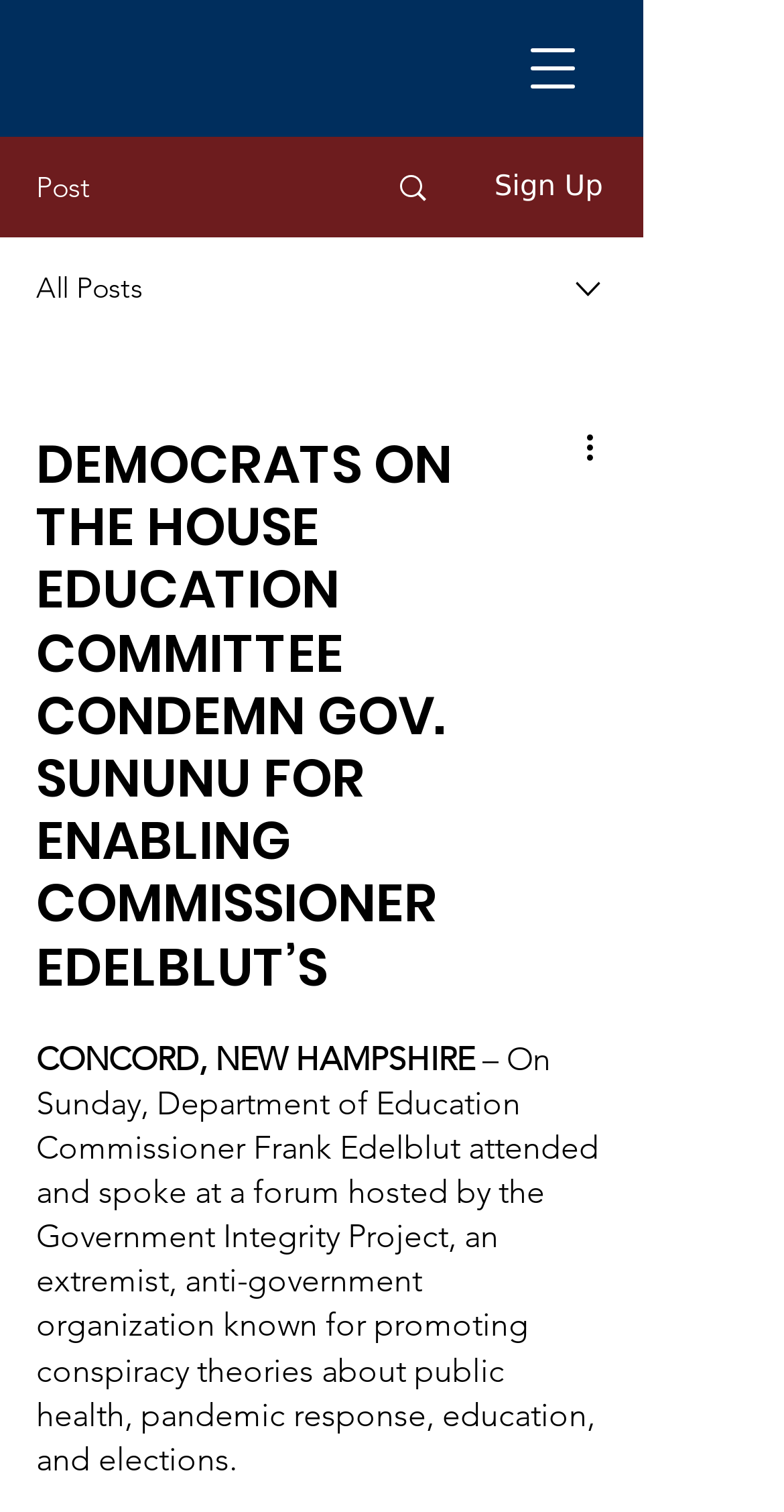Where is the event mentioned in the article?
Please answer the question as detailed as possible.

I found the answer by reading the article's content, specifically the sentence 'CONCORD, NEW HAMPSHIRE – On Sunday, Department of Education Commissioner Frank Edelblut attended and spoke at a forum hosted by the Government Integrity Project...' which mentions the location of the event.